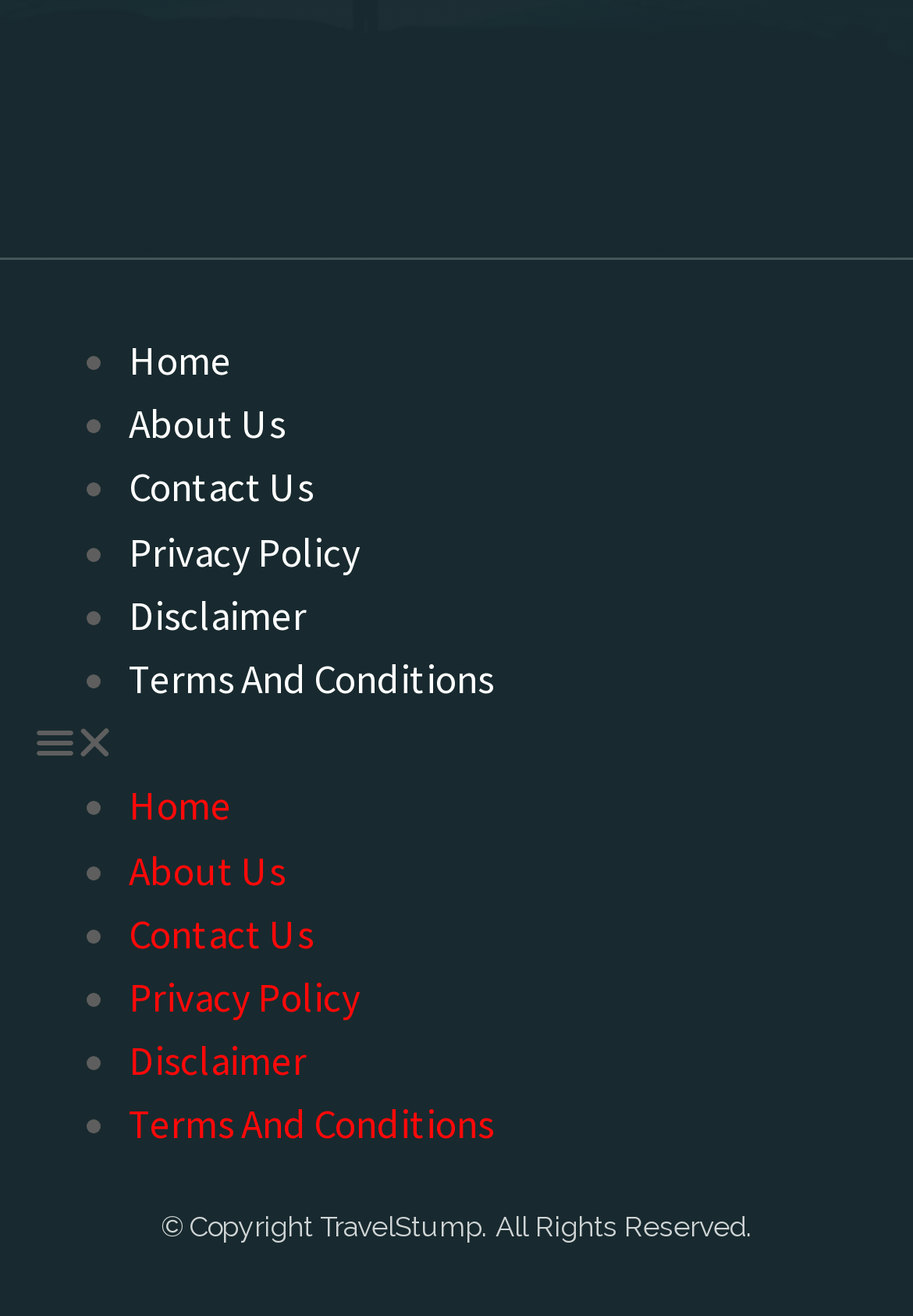Locate the bounding box coordinates of the element you need to click to accomplish the task described by this instruction: "view about us".

[0.141, 0.303, 0.313, 0.342]